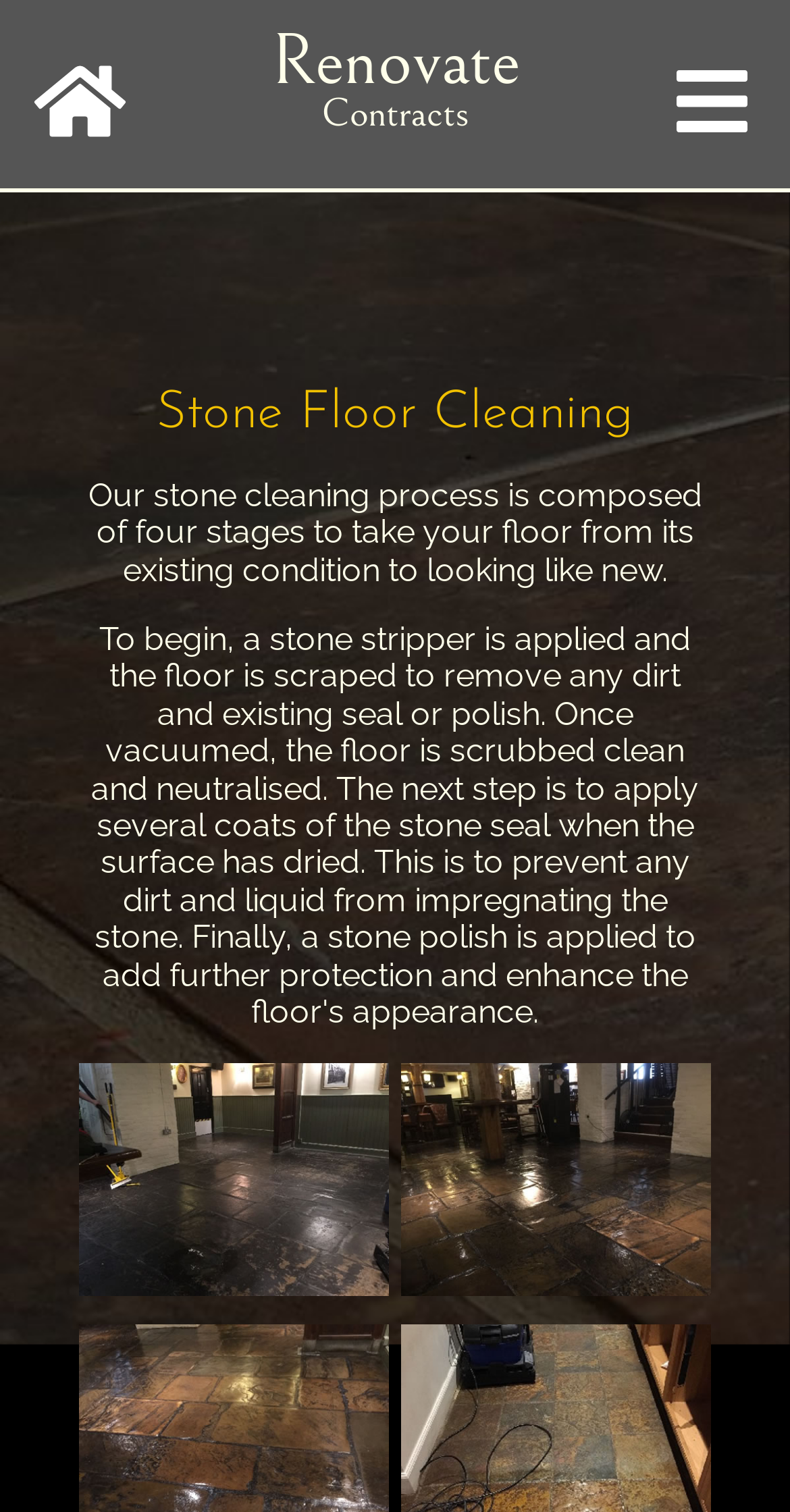Identify the text that serves as the heading for the webpage and generate it.

Stone Floor Cleaning